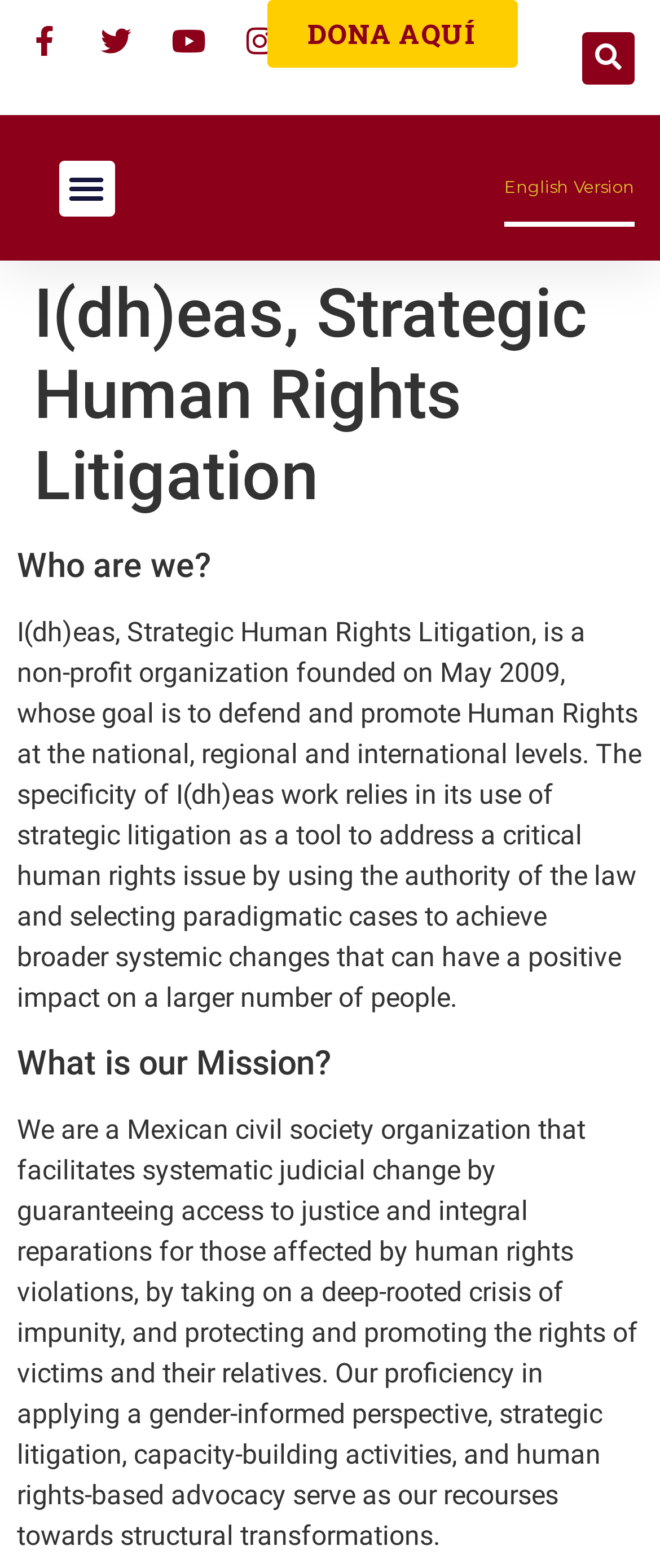Please study the image and answer the question comprehensively:
What is the language of this webpage?

I determined the answer by looking at the language used in the webpage content, such as 'Idheas Litigio Estratégico en Derechos Humanos AC' and 'DONA AQUÍ', which are in Spanish. Additionally, there is a link to an 'English Version' at the top of the page, suggesting that the current language is not English.